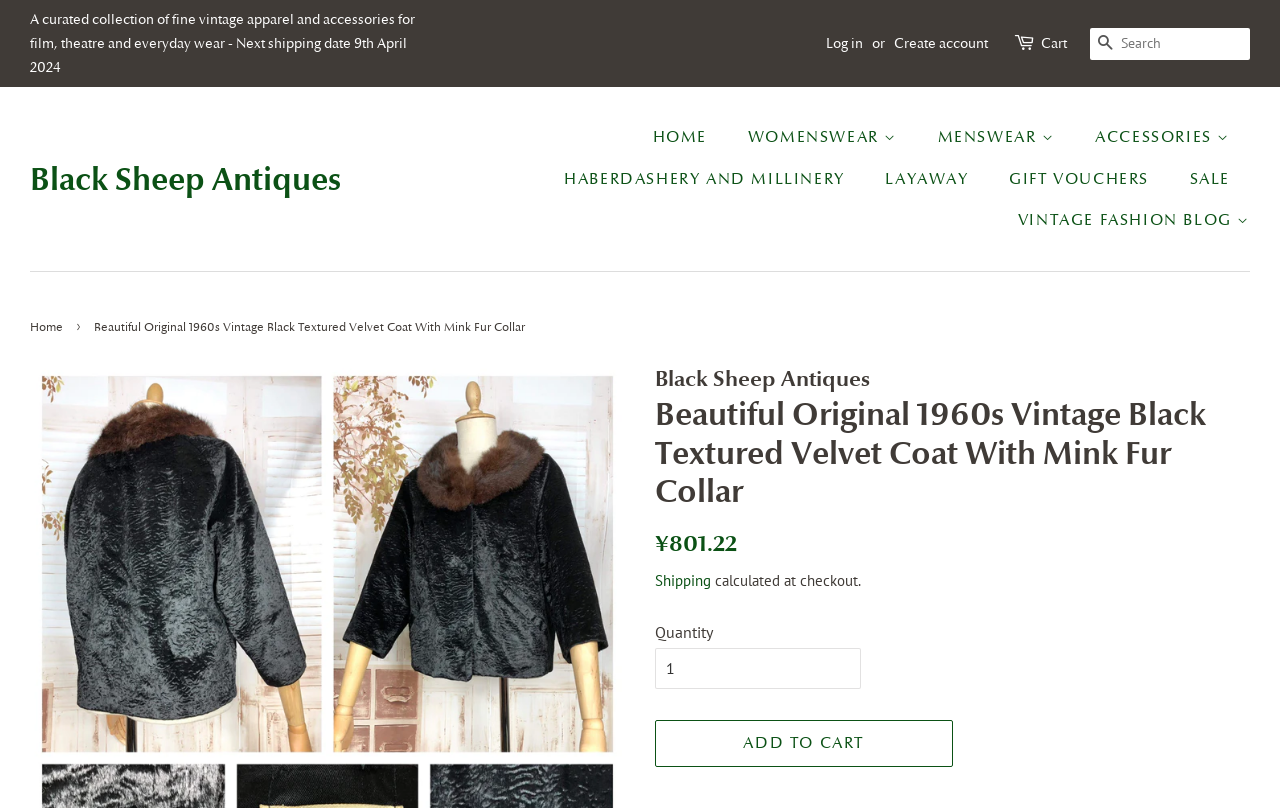What is the type of coat being sold?
Look at the screenshot and respond with a single word or phrase.

Vintage black textured velvet coat